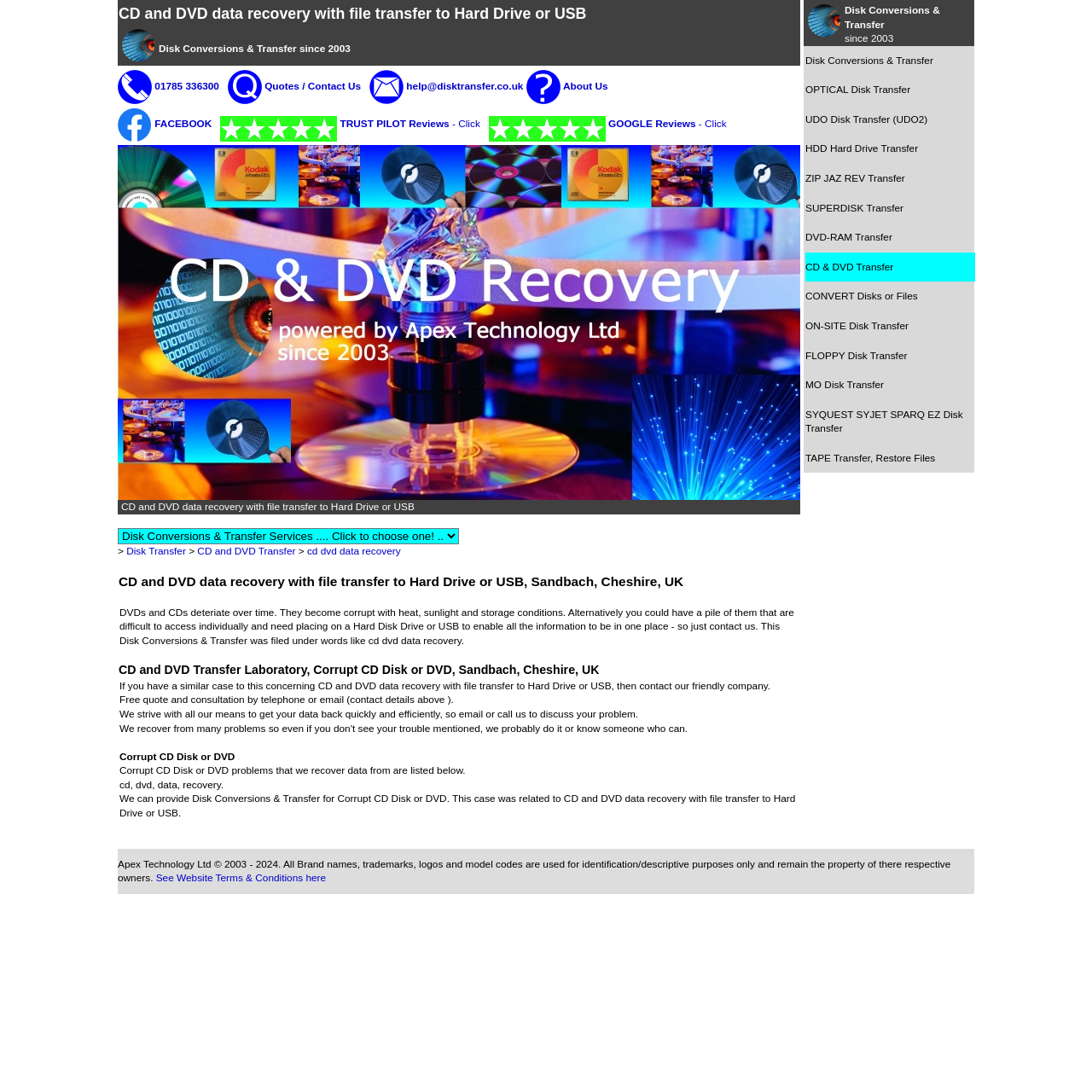Please find and report the primary heading text from the webpage.

CD and DVD data recovery with file transfer to Hard Drive or USB